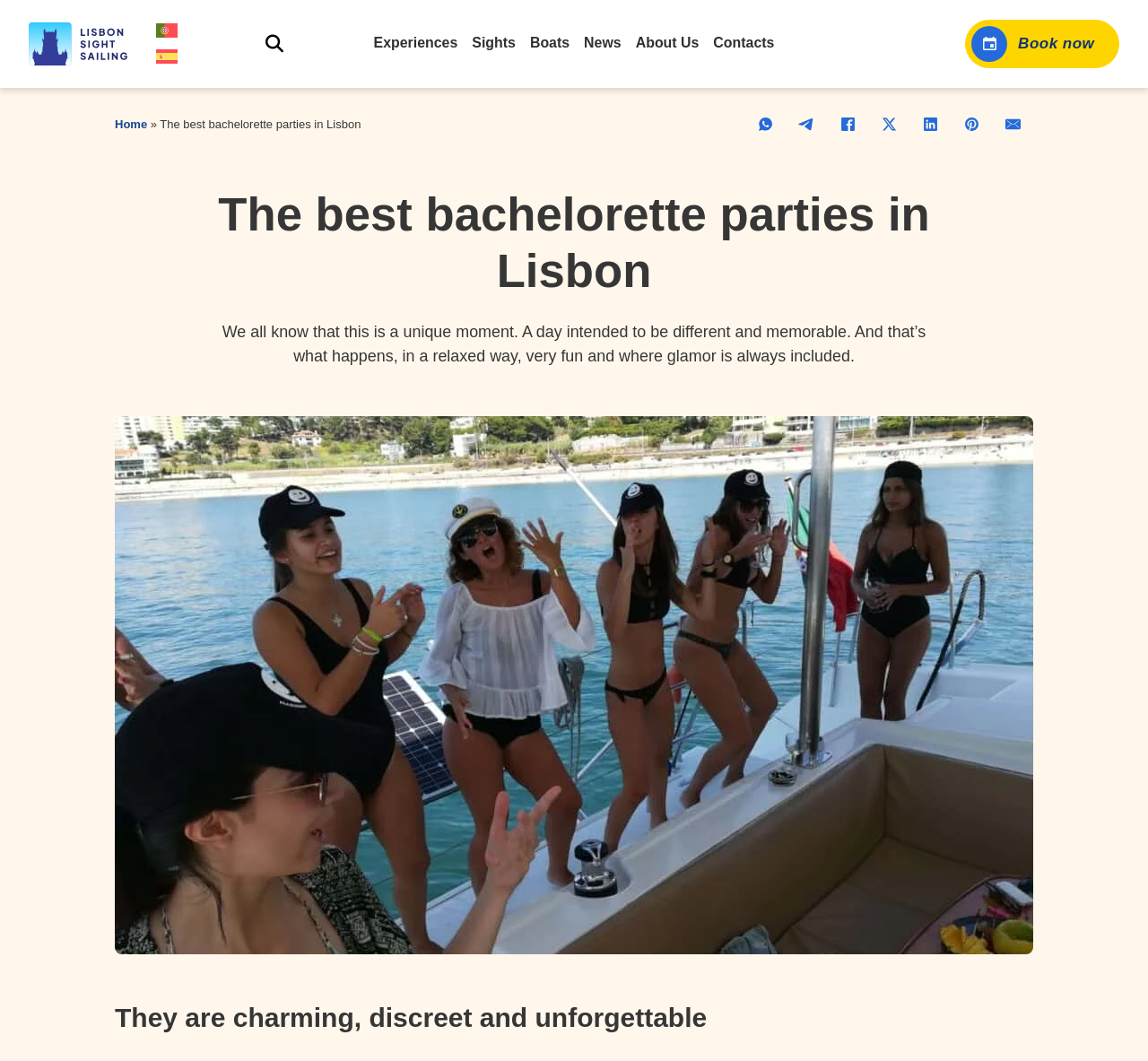Please specify the bounding box coordinates of the clickable region to carry out the following instruction: "Open the 'WhatsApp' chat". The coordinates should be four float numbers between 0 and 1, in the format [left, top, right, bottom].

[0.655, 0.104, 0.678, 0.13]